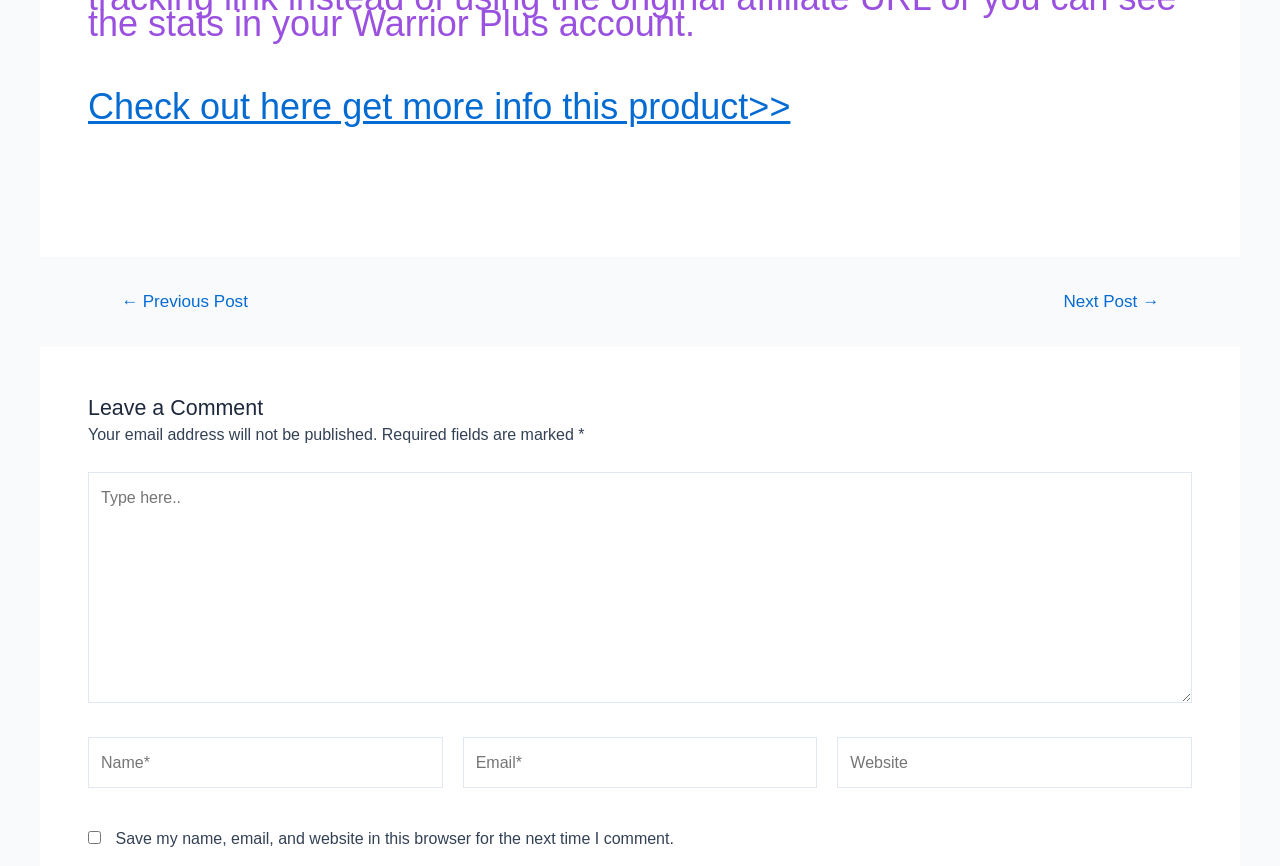Given the element description: "parent_node: Email* name="email" placeholder="Email*"", predict the bounding box coordinates of this UI element. The coordinates must be four float numbers between 0 and 1, given as [left, top, right, bottom].

[0.361, 0.851, 0.639, 0.91]